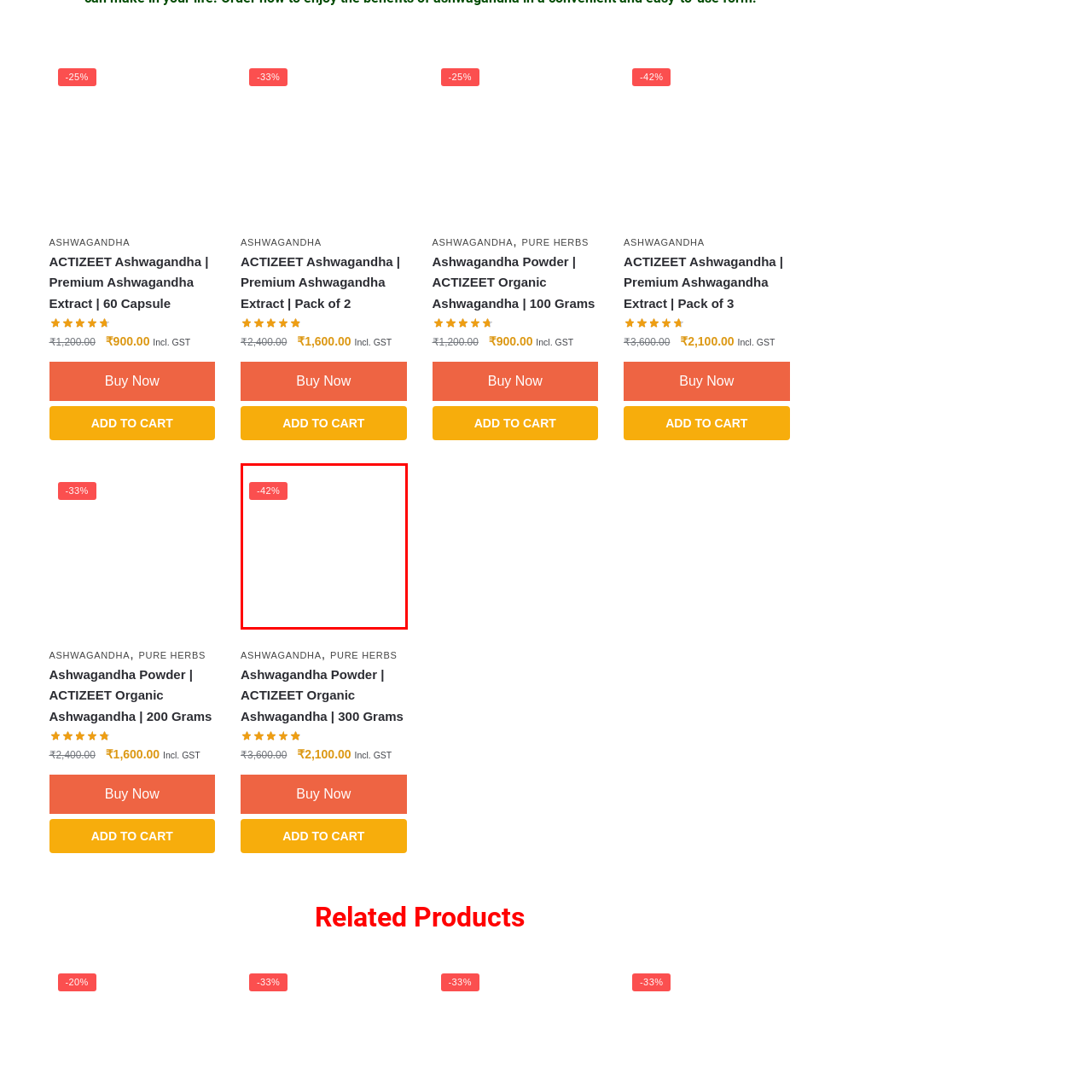Identify the subject within the red bounding box and respond to the following question in a single word or phrase:
What is the purpose of the red label?

To attract buyers